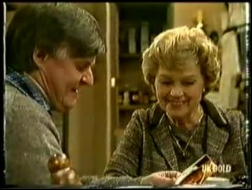Describe every aspect of the image in detail.

In this nostalgic scene from the television show "Neighbours," Edna Ramsay and Tom Ramsay are captured sharing a warm, intimate moment as they look at a photograph together. Edna, with her signature blonde curls and a cheerful demeanor, beams with joy, while Tom, sporting a cozy sweater and a subtle smile, appears engaged and amused by the photograph. The background reveals a homely interior, suggestive of their close familial connection, with various personal items adorning the shelves behind them. This moment reflects the essence of their characters and the emotional bonds that are central to the show's storyline, particularly in Episode 0333.